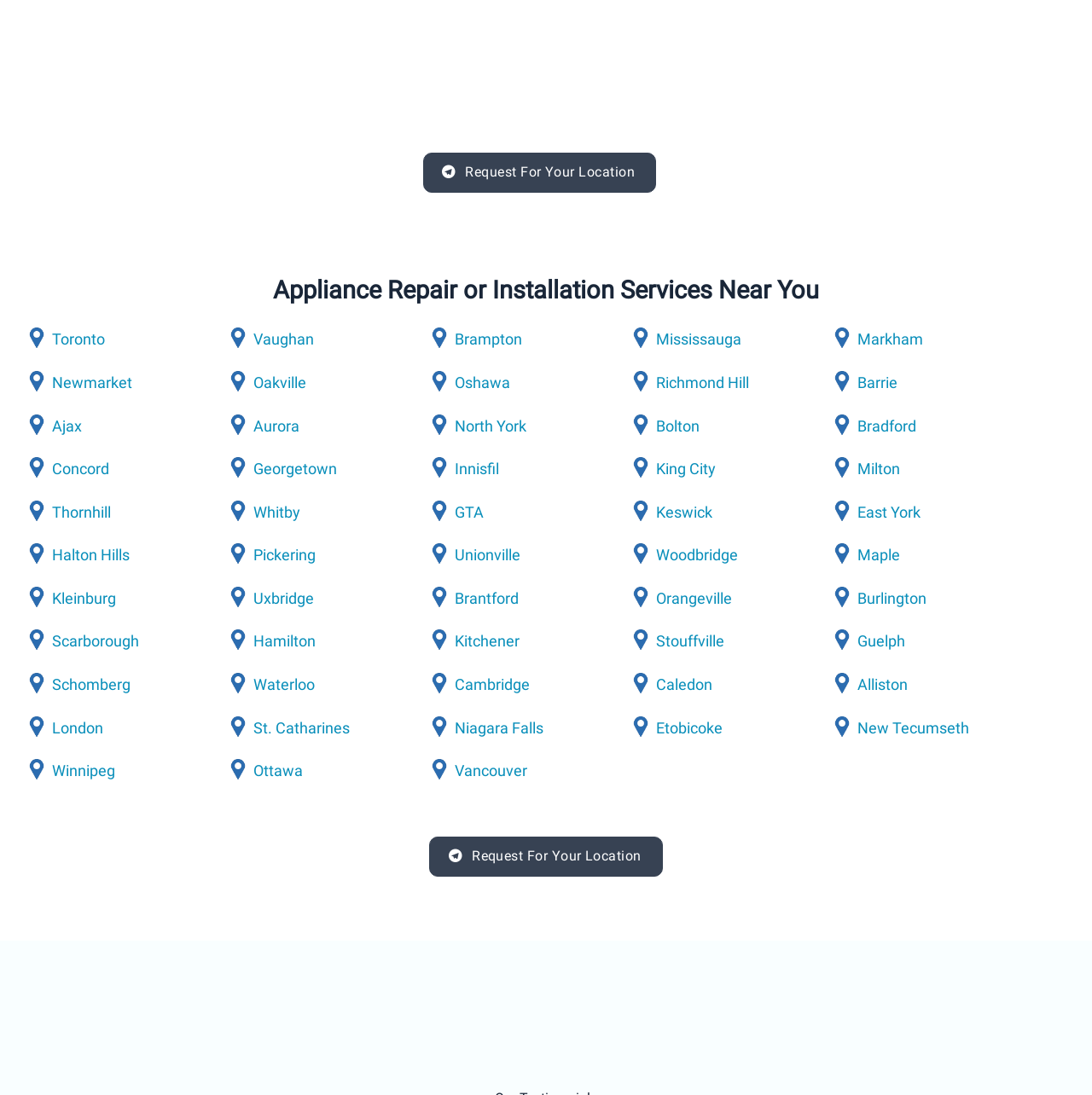Please determine the bounding box coordinates for the UI element described as: "Request For Your Location".

[0.387, 0.139, 0.601, 0.176]